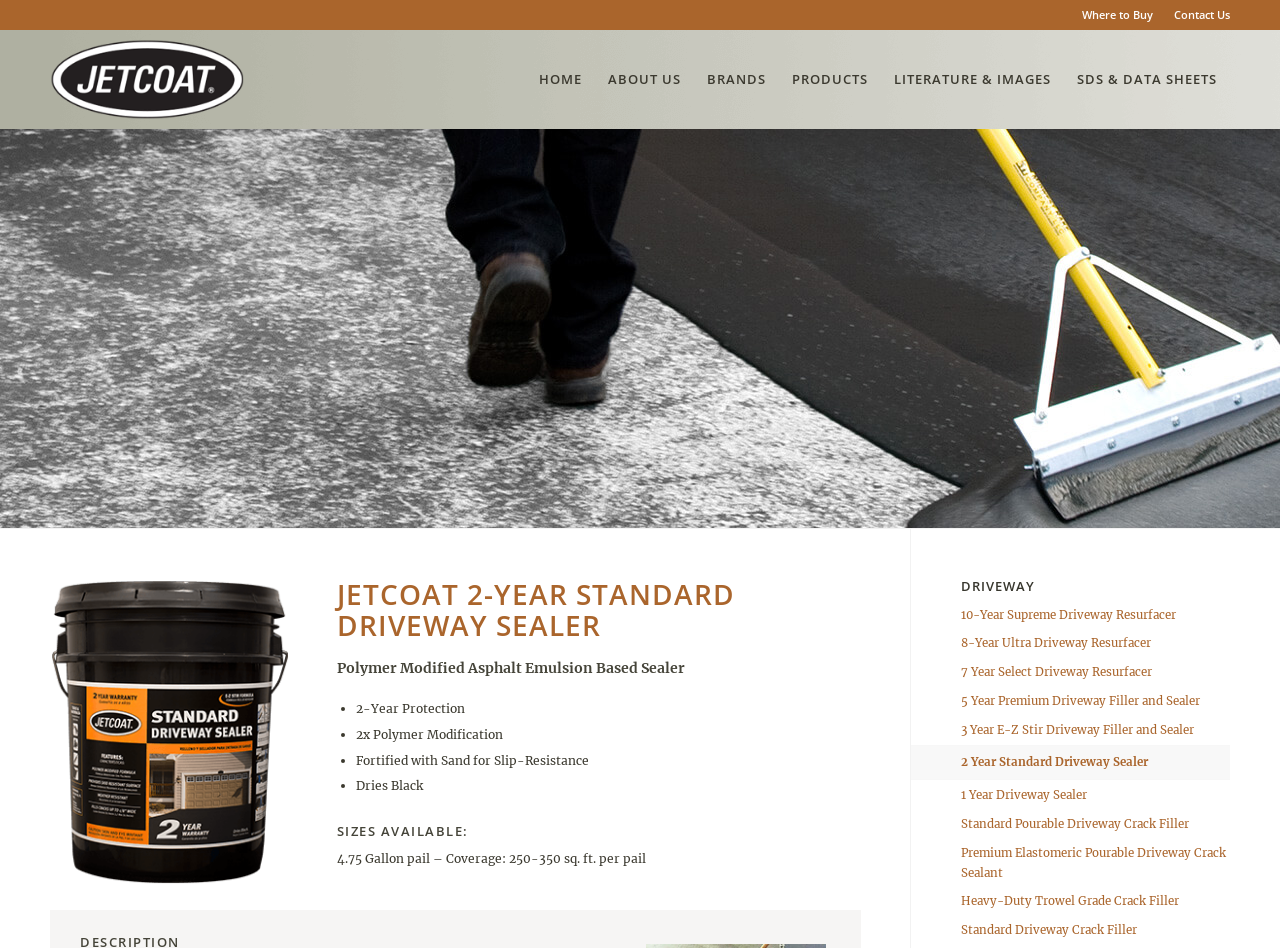What is the name of the product?
Please utilize the information in the image to give a detailed response to the question.

I determined the answer by looking at the main heading of the webpage, which is 'JETCOAT 2-YEAR STANDARD DRIVEWAY SEALER'. This heading is likely to be the name of the product being described on the webpage.